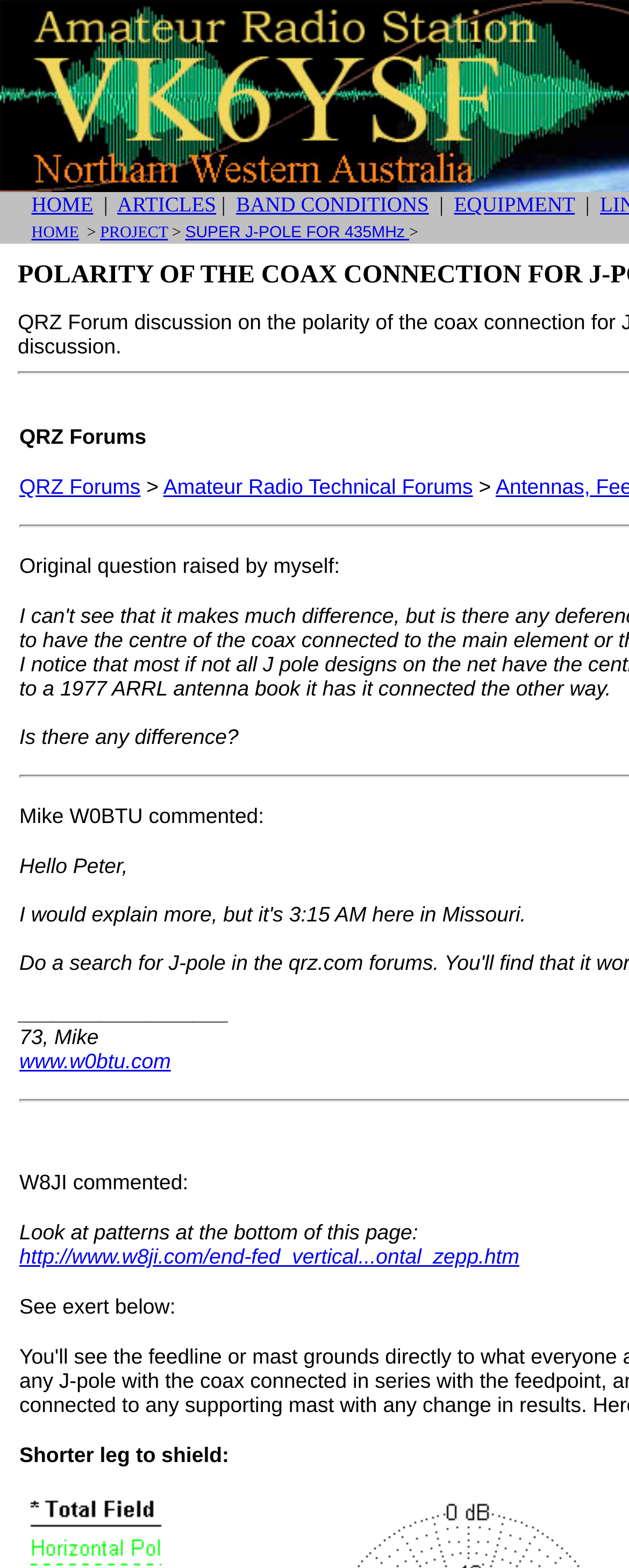Answer this question using a single word or a brief phrase:
What is the text of the original question?

Is there any difference?